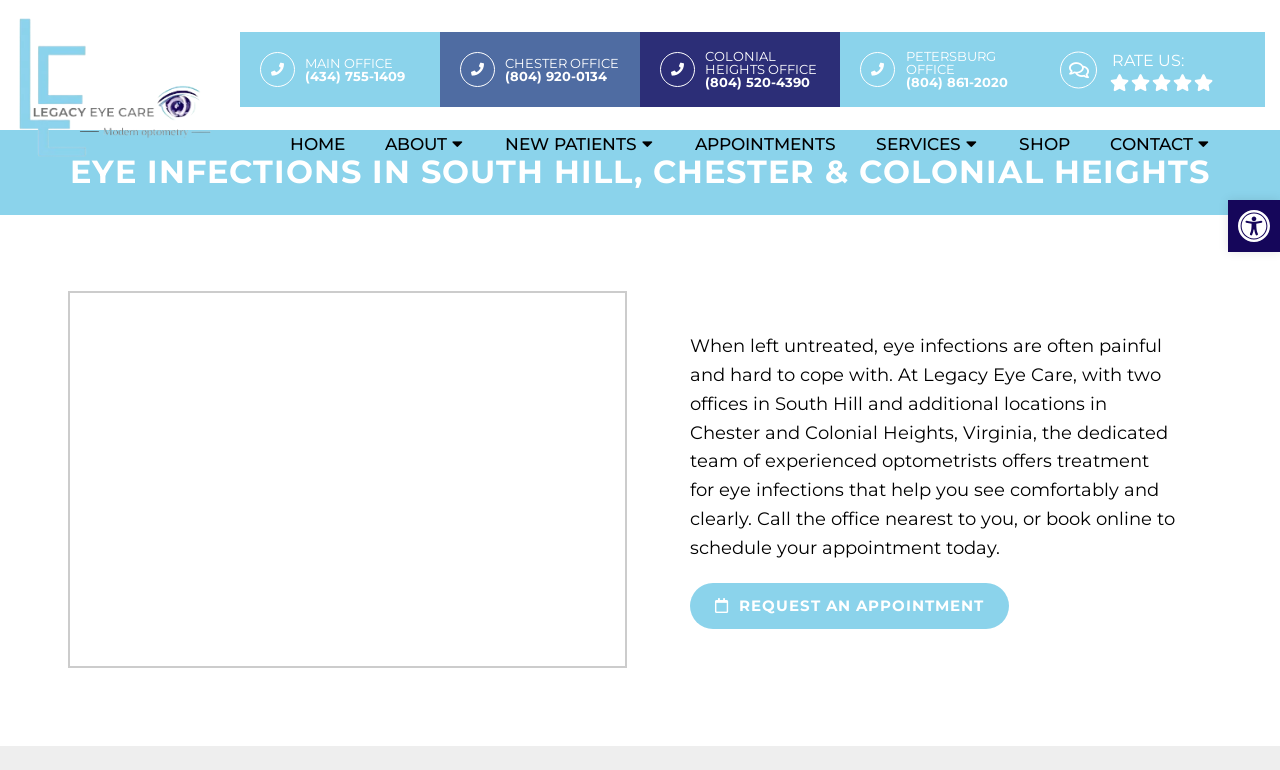Pinpoint the bounding box coordinates for the area that should be clicked to perform the following instruction: "Call the main office".

[0.188, 0.042, 0.344, 0.14]